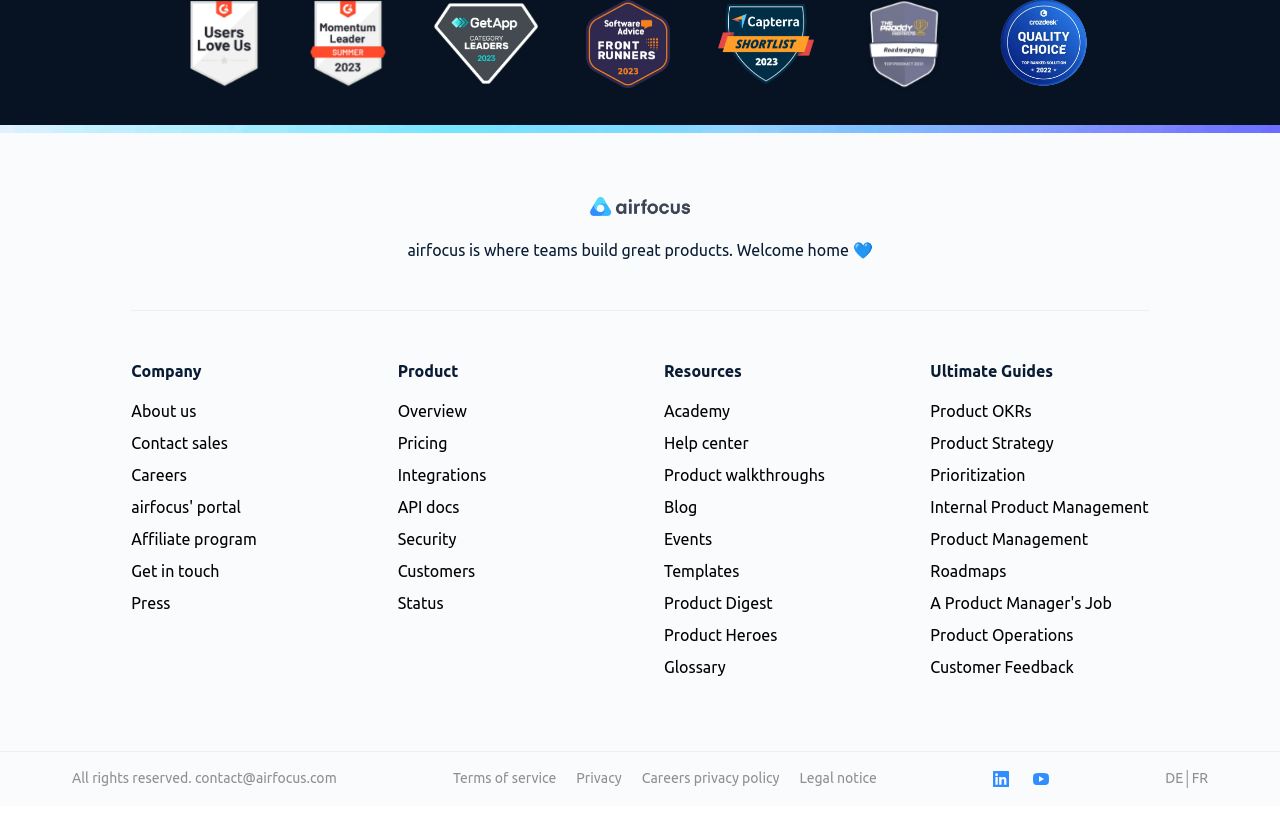What is the logo of the company?
Provide a short answer using one word or a brief phrase based on the image.

airfocus